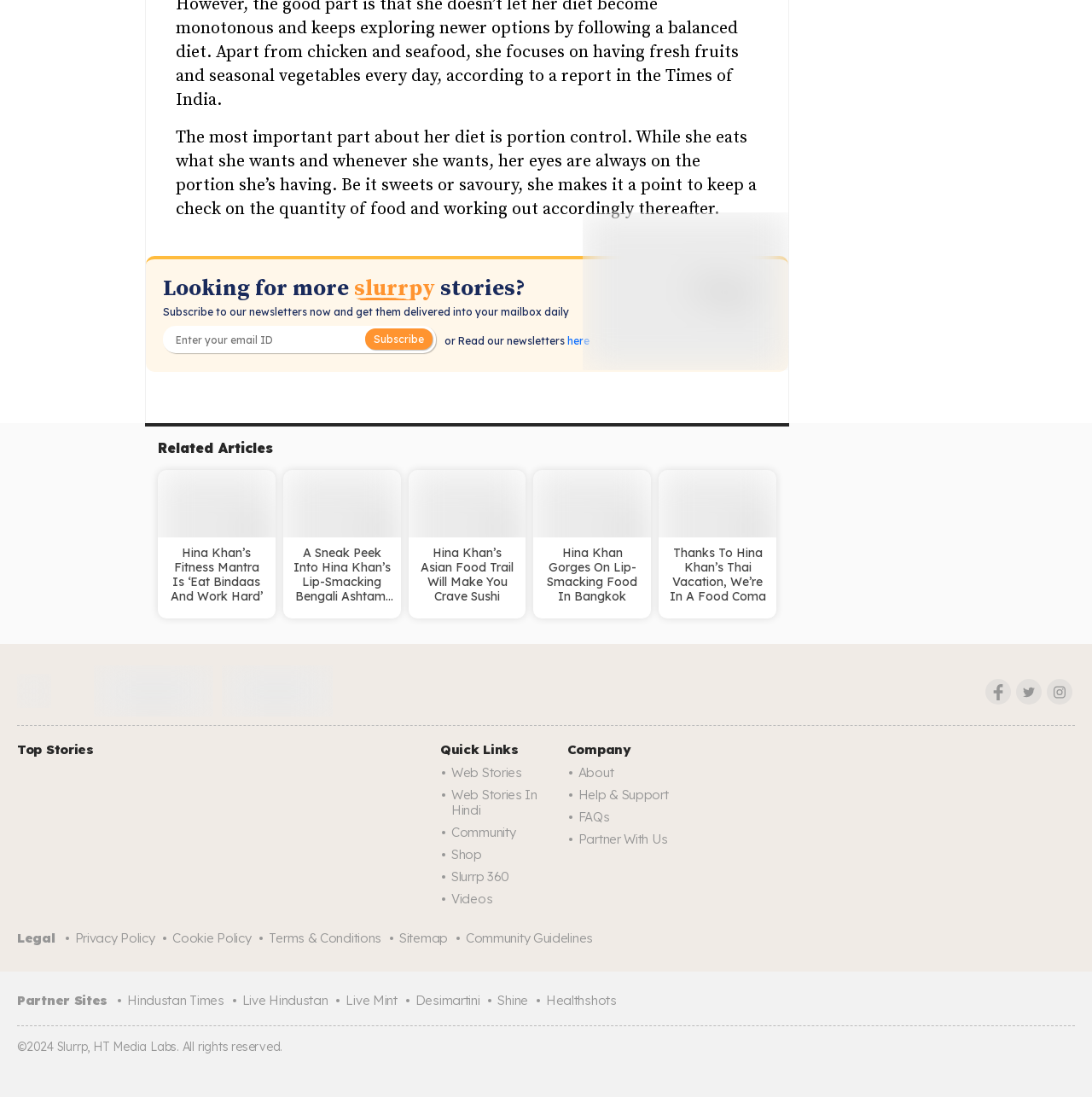Answer the question below in one word or phrase:
What is the copyright year of Slurrp?

2024